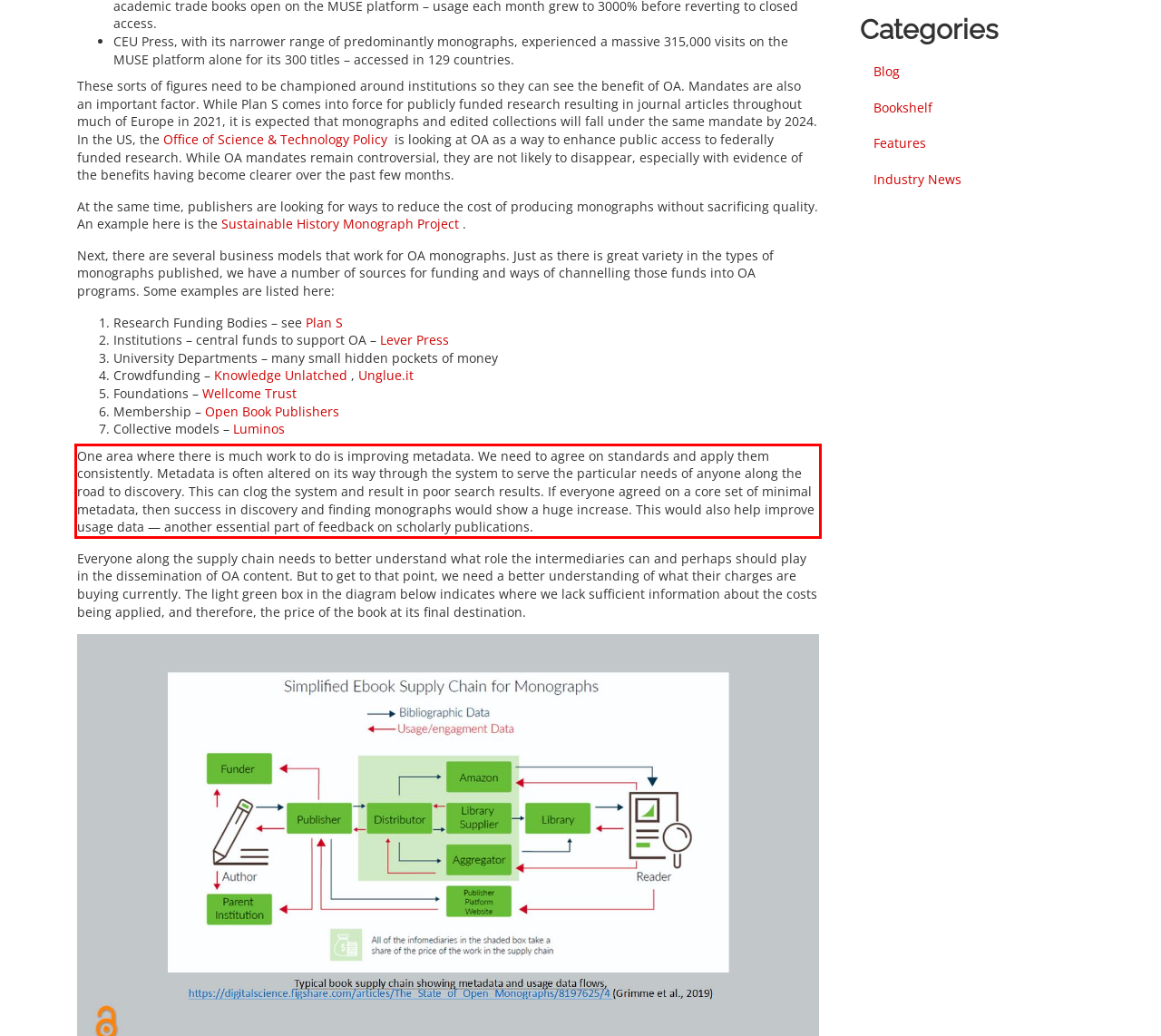Using OCR, extract the text content found within the red bounding box in the given webpage screenshot.

One area where there is much work to do is improving metadata. We need to agree on standards and apply them consistently. Metadata is often altered on its way through the system to serve the particular needs of anyone along the road to discovery. This can clog the system and result in poor search results. If everyone agreed on a core set of minimal metadata, then success in discovery and finding monographs would show a huge increase. This would also help improve usage data — another essential part of feedback on scholarly publications.